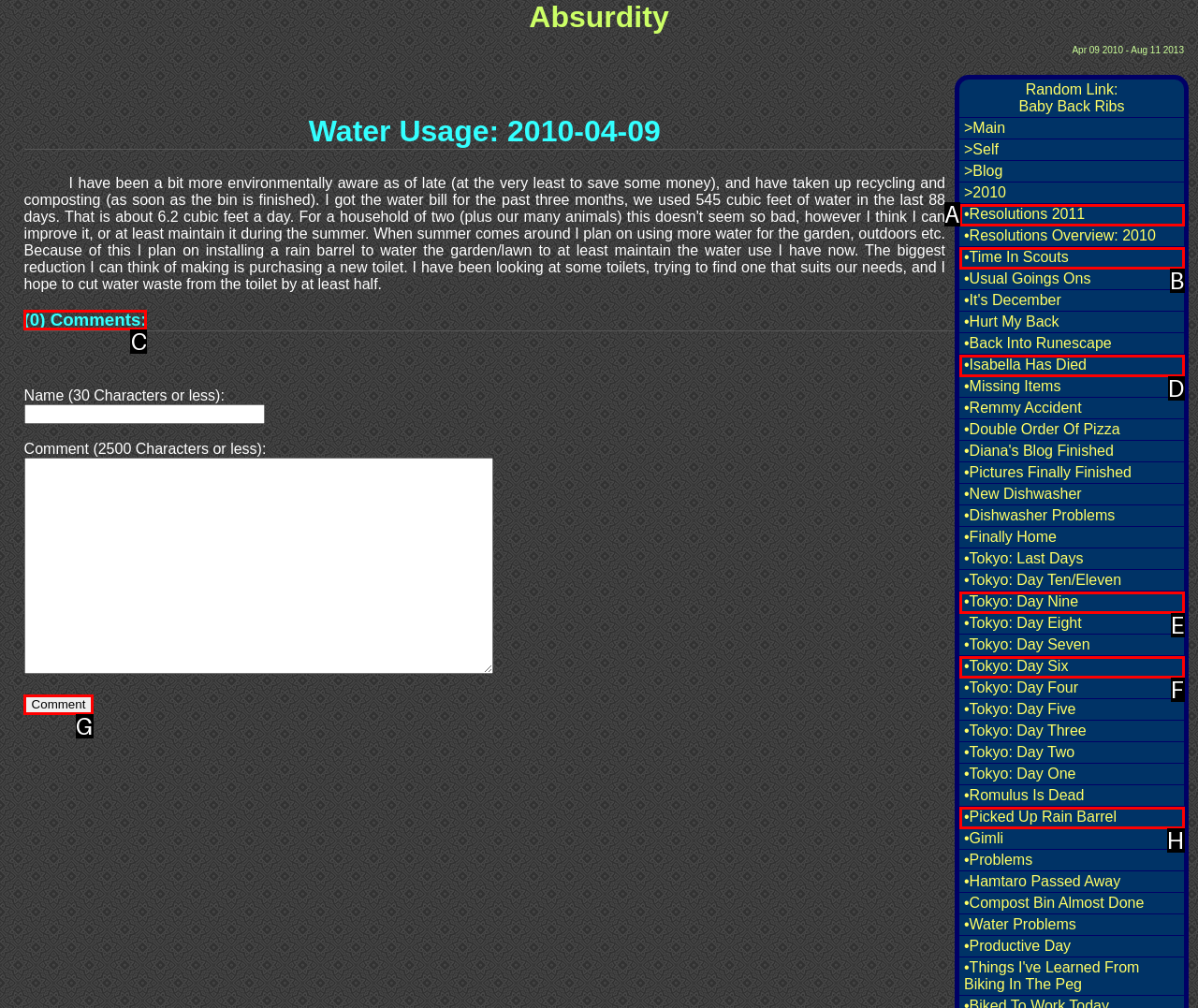Determine which option fits the following description: •Isabella Has Died
Answer with the corresponding option's letter directly.

D